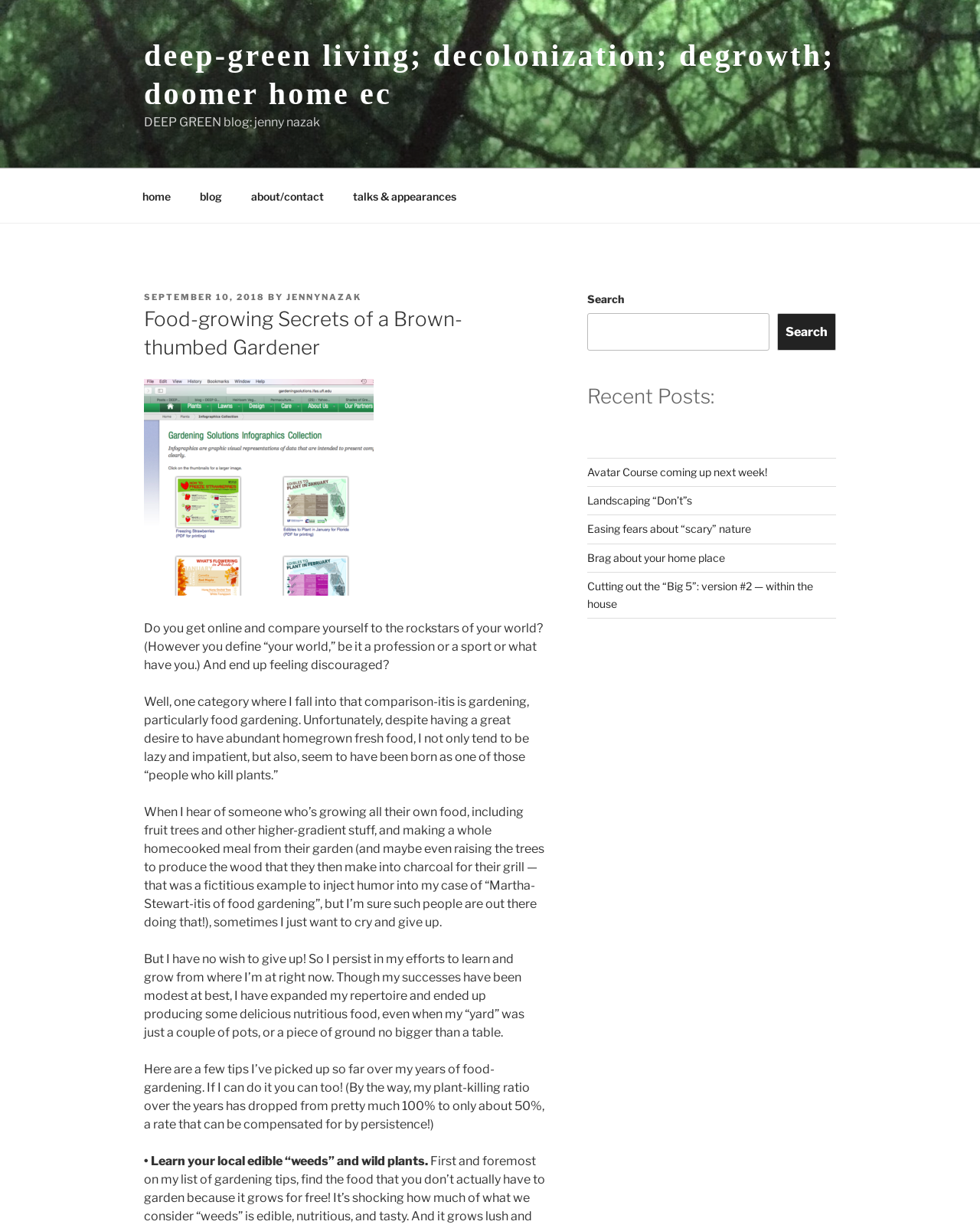Determine the bounding box coordinates of the target area to click to execute the following instruction: "Read the 'Food-growing Secrets of a Brown-thumbed Gardener' blog post."

[0.147, 0.249, 0.556, 0.294]